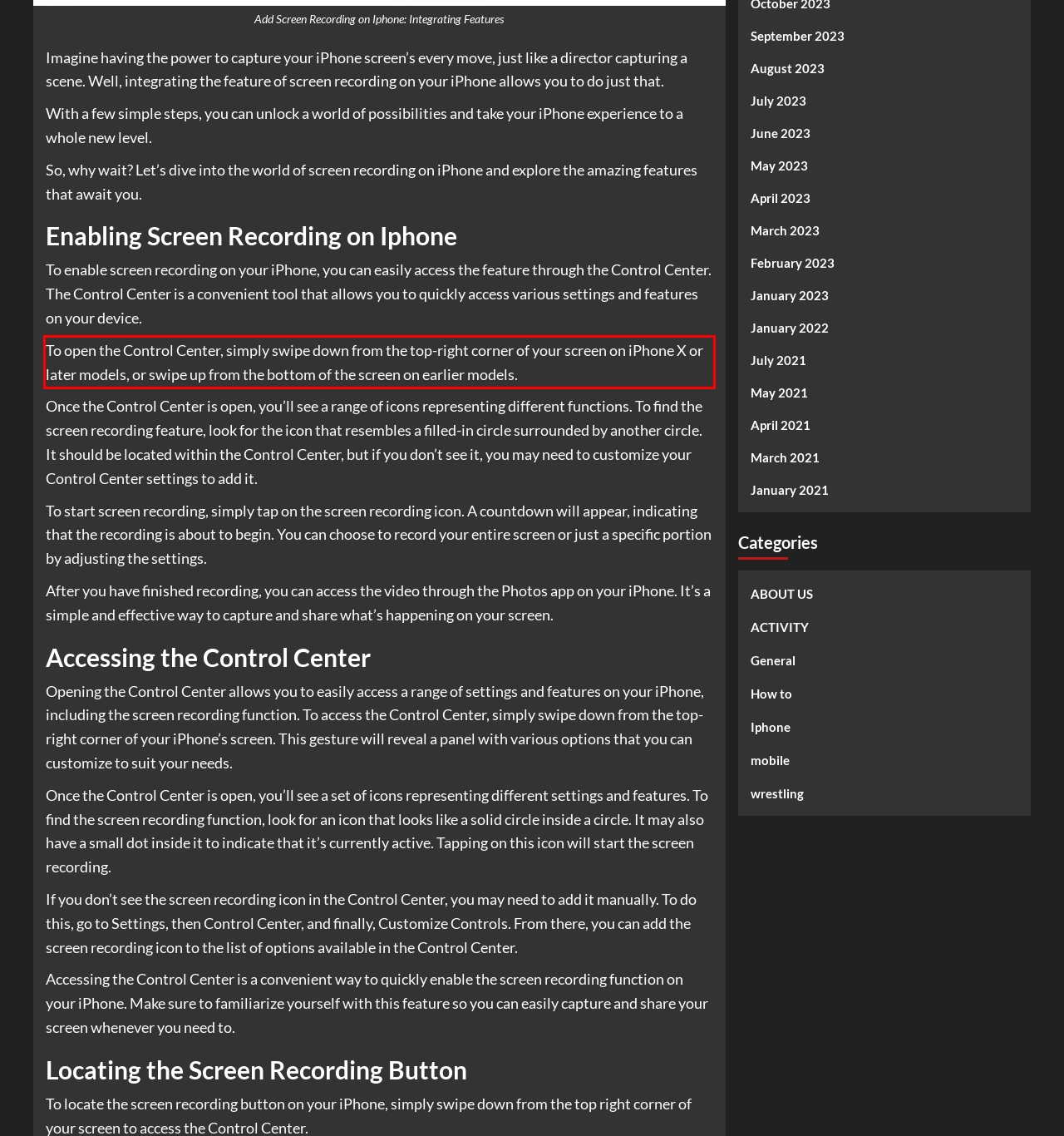Using the provided screenshot of a webpage, recognize the text inside the red rectangle bounding box by performing OCR.

To open the Control Center, simply swipe down from the top-right corner of your screen on iPhone X or later models, or swipe up from the bottom of the screen on earlier models.